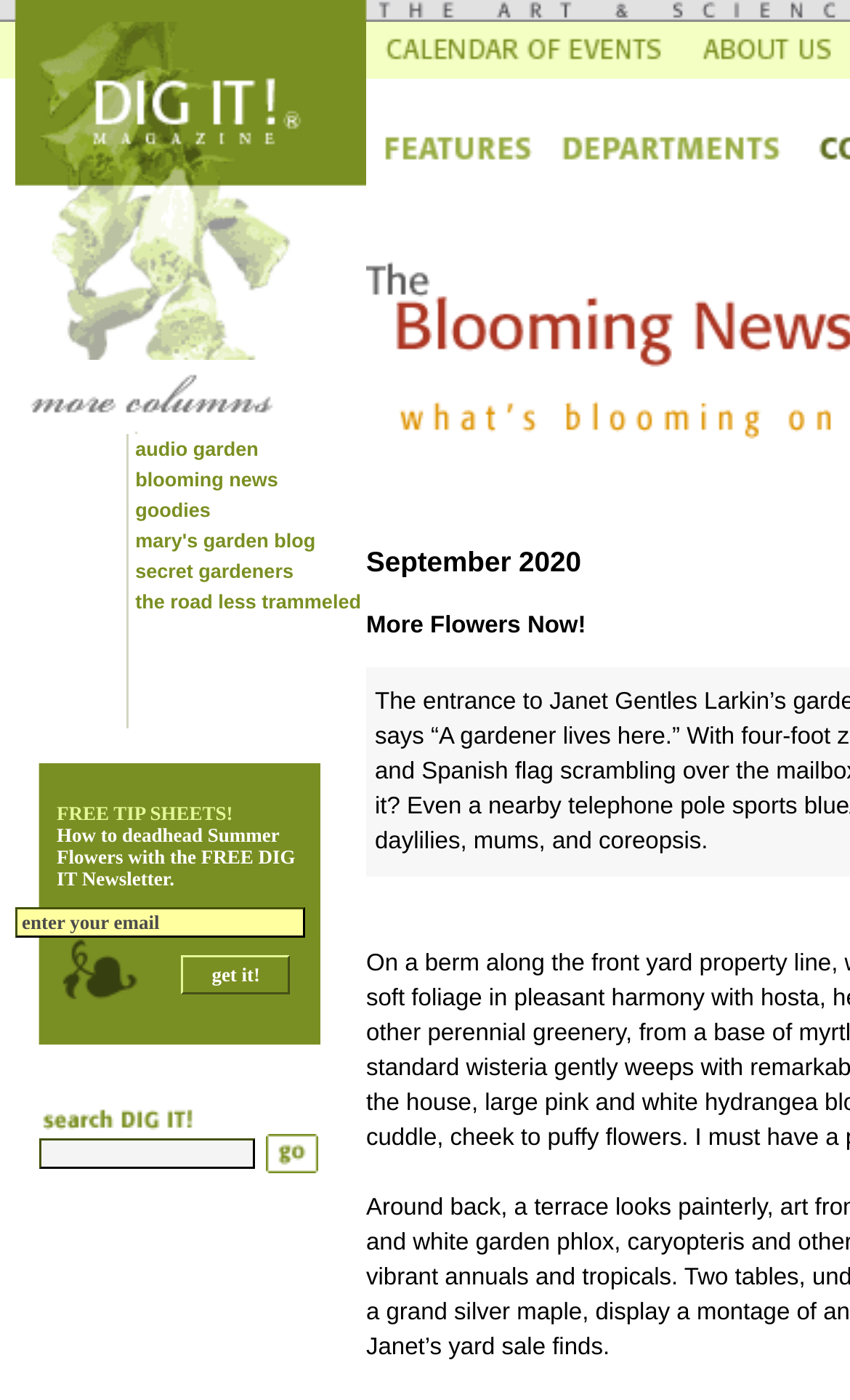Locate the bounding box coordinates of the area that needs to be clicked to fulfill the following instruction: "click the 'get it!' button". The coordinates should be in the format of four float numbers between 0 and 1, namely [left, top, right, bottom].

[0.213, 0.681, 0.342, 0.71]